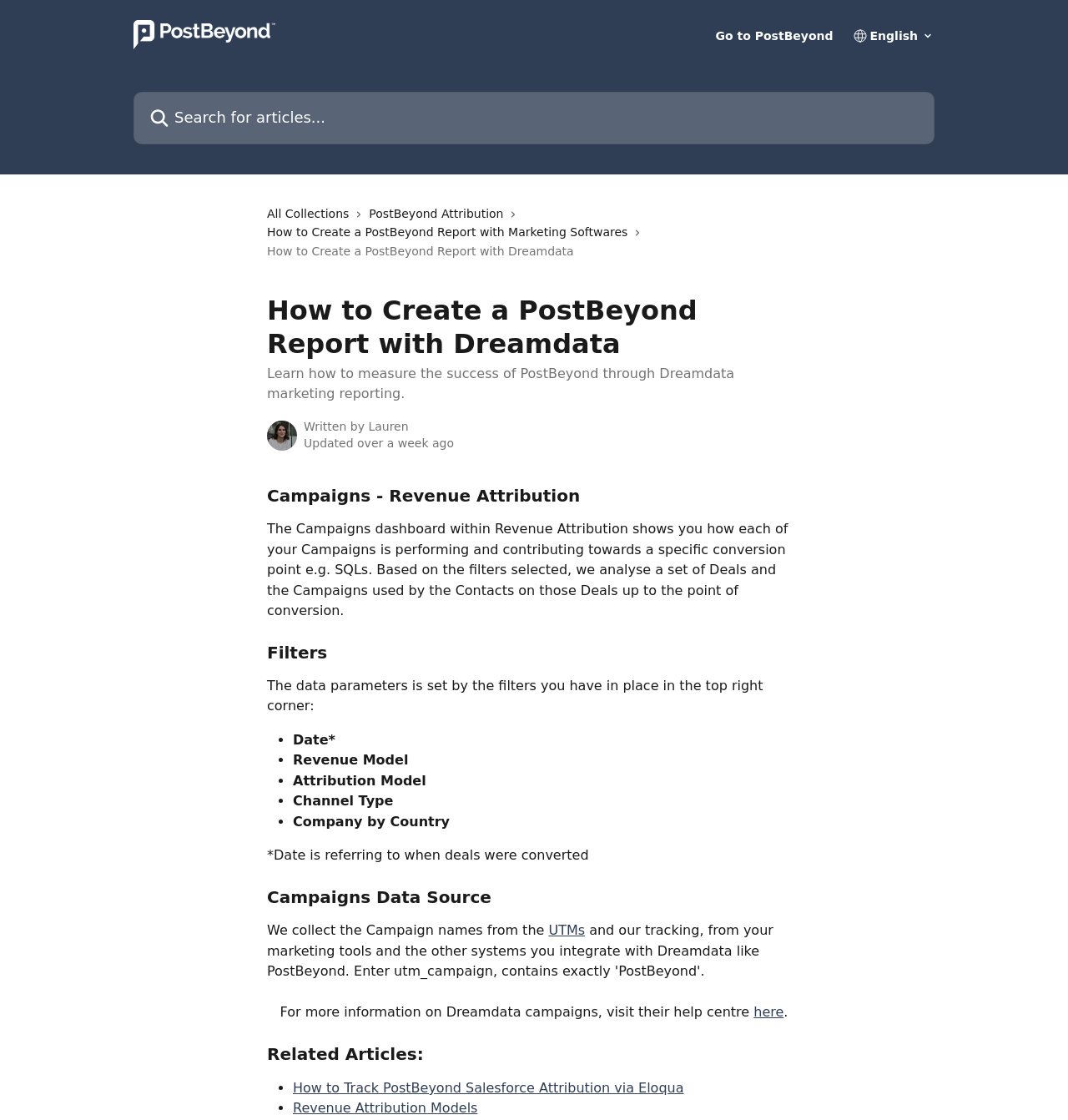Given the element description name="q" placeholder="Search for articles...", specify the bounding box coordinates of the corresponding UI element in the format (top-left x, top-left y, bottom-right x, bottom-right y). All values must be between 0 and 1.

[0.125, 0.082, 0.875, 0.129]